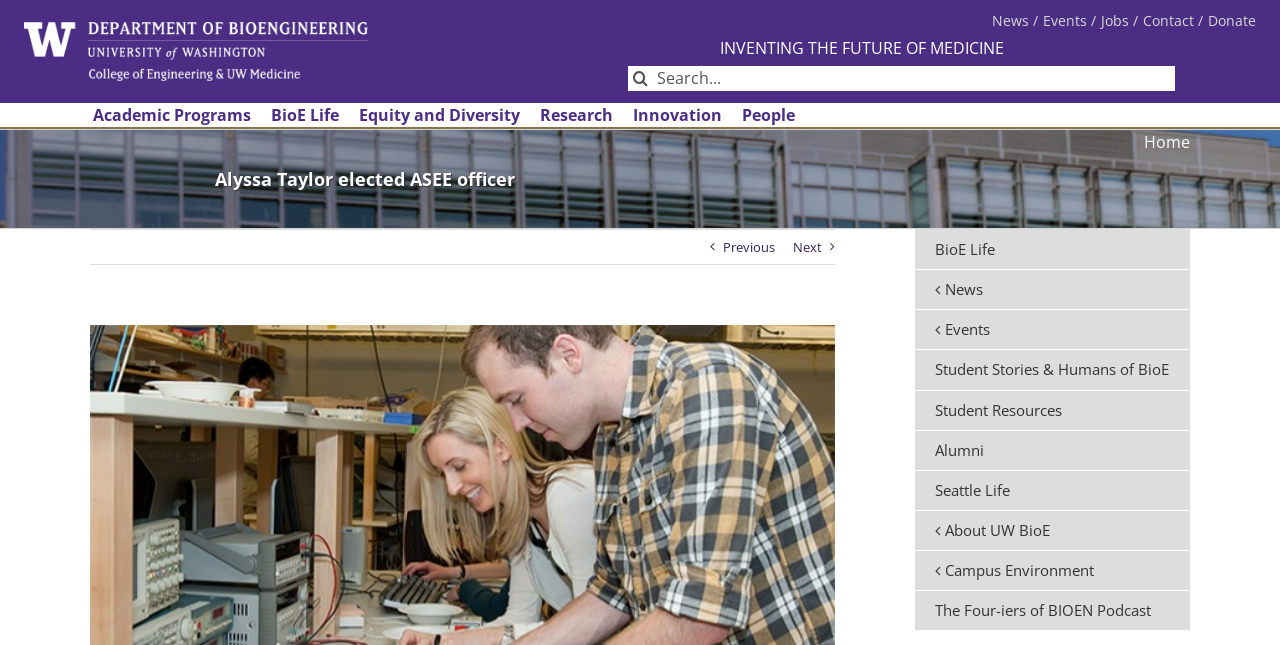Please indicate the bounding box coordinates of the element's region to be clicked to achieve the instruction: "Read the previous news". Provide the coordinates as four float numbers between 0 and 1, i.e., [left, top, right, bottom].

[0.565, 0.357, 0.605, 0.41]